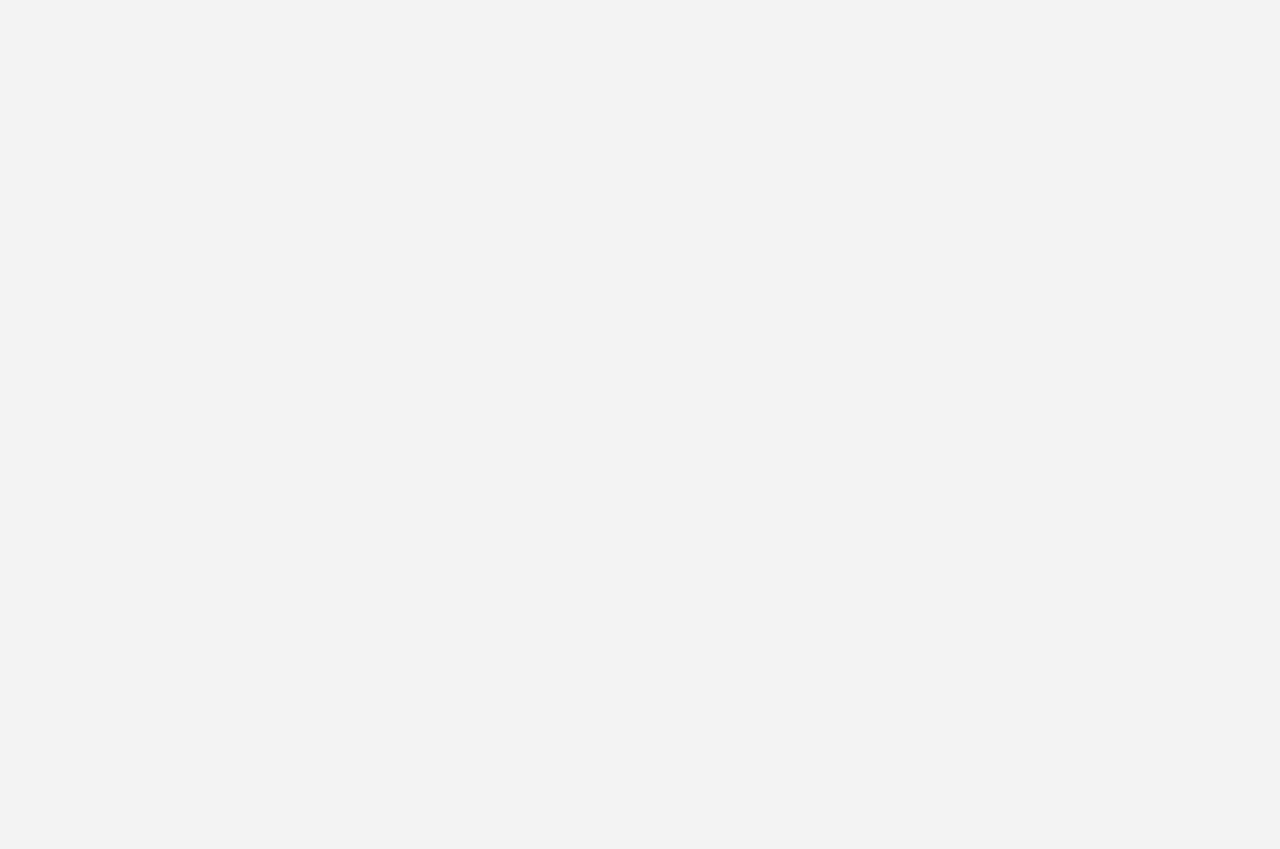Please specify the bounding box coordinates of the clickable section necessary to execute the following command: "Reply to the official response".

[0.593, 0.236, 0.639, 0.259]